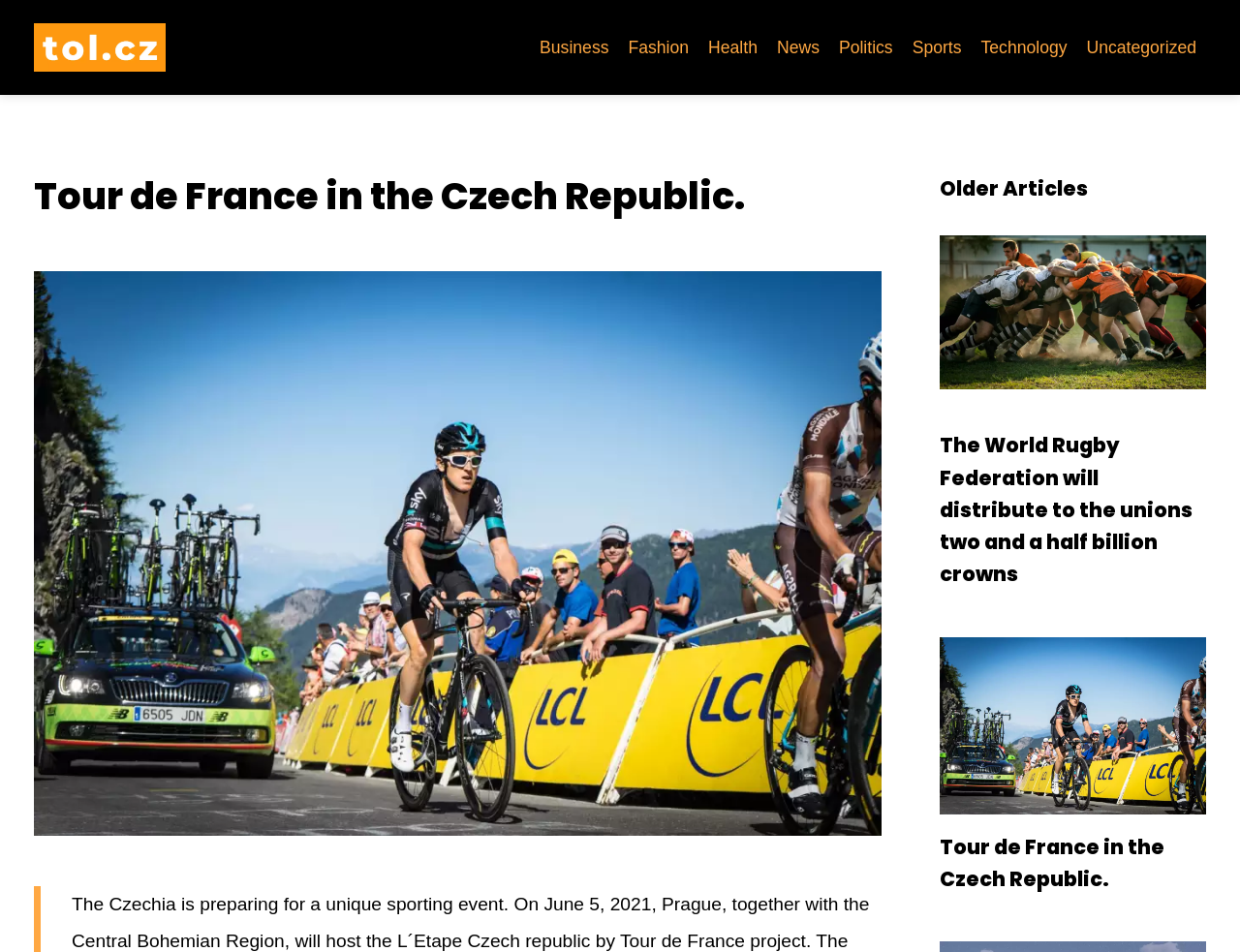Reply to the question with a single word or phrase:
How many categories are listed?

9